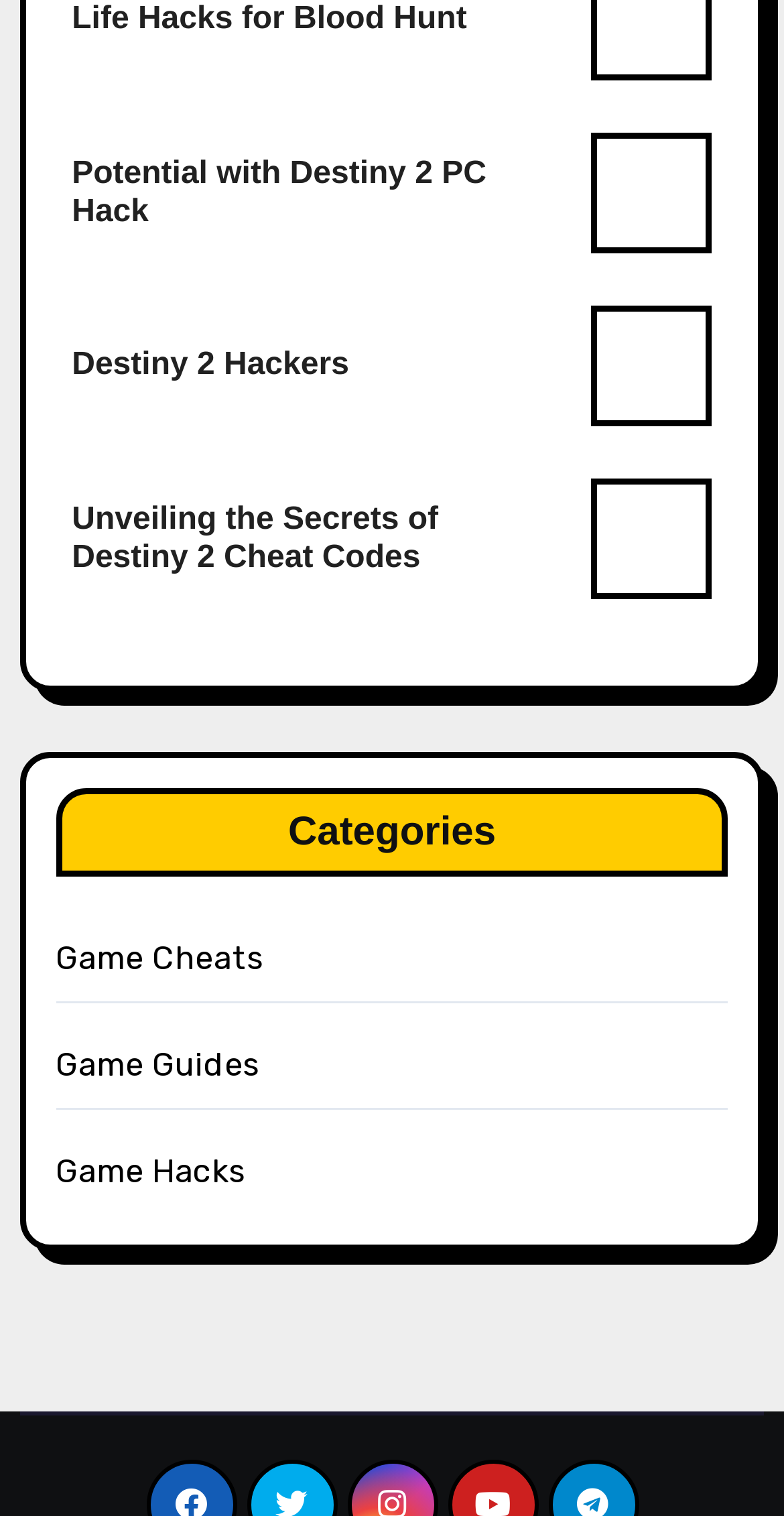Please give a succinct answer to the question in one word or phrase:
What is the last link under 'Categories'?

Game Hacks